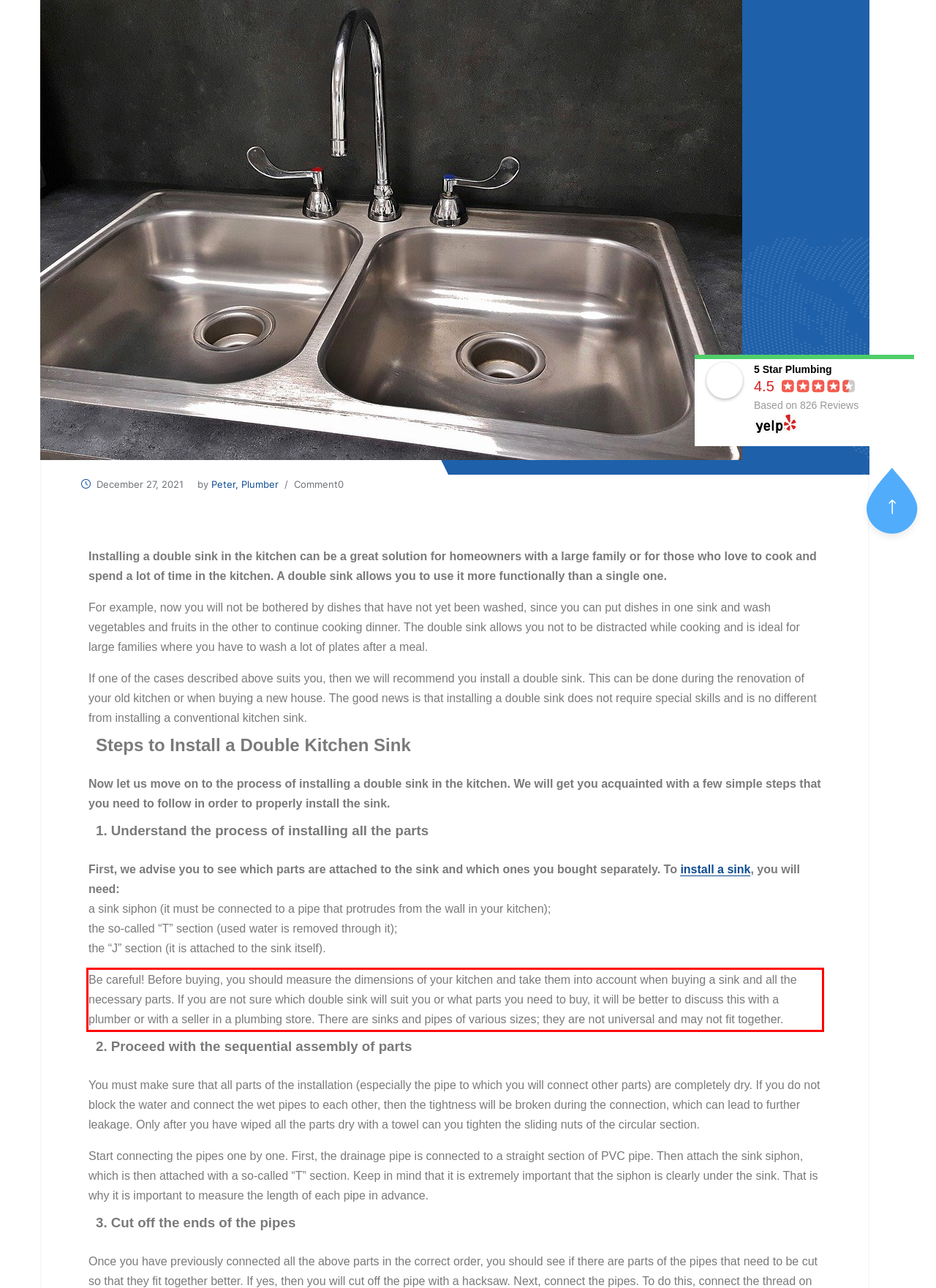In the given screenshot, locate the red bounding box and extract the text content from within it.

Be careful! Before buying, you should measure the dimensions of your kitchen and take them into account when buying a sink and all the necessary parts. If you are not sure which double sink will suit you or what parts you need to buy, it will be better to discuss this with a plumber or with a seller in a plumbing store. There are sinks and pipes of various sizes; they are not universal and may not fit together.